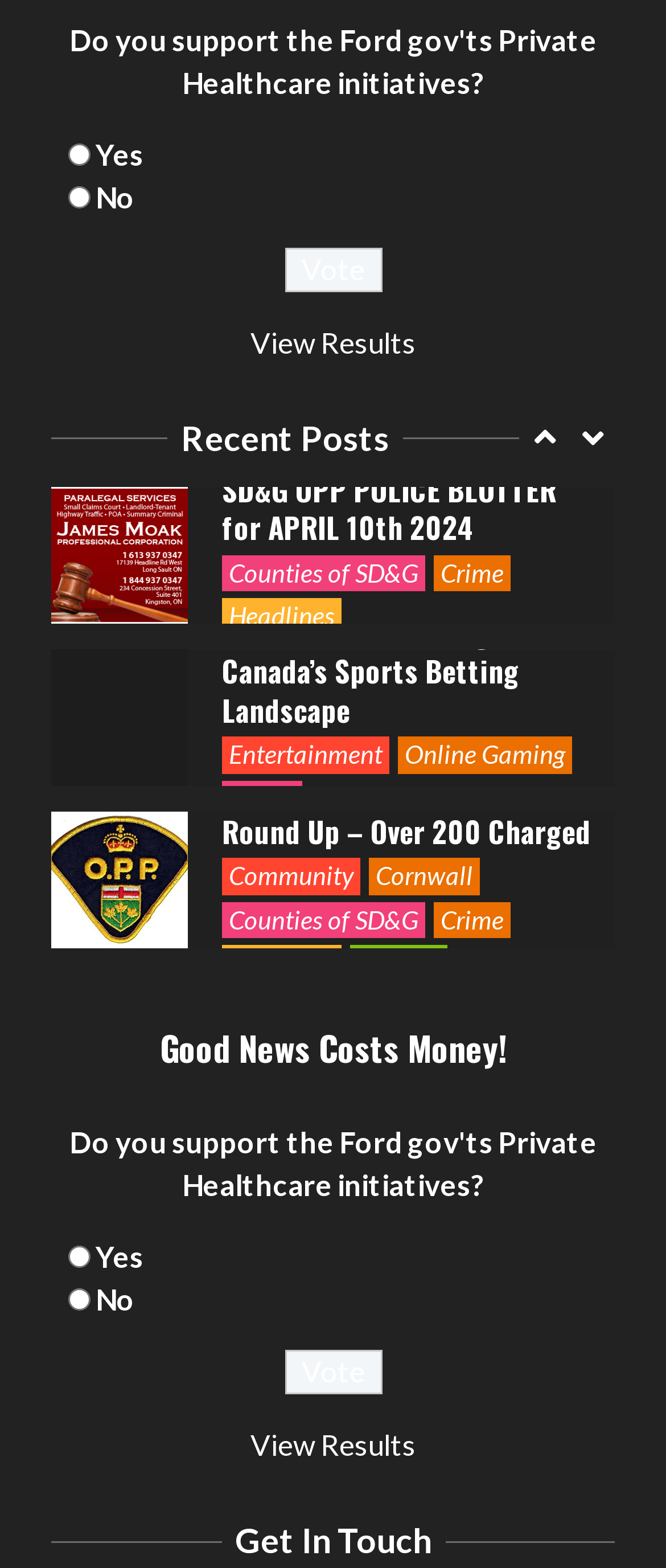How many links are there under the 'Recent Posts' heading?
Please give a detailed and elaborate answer to the question.

I counted the number of link elements under the 'Recent Posts' heading and found 15 of them.